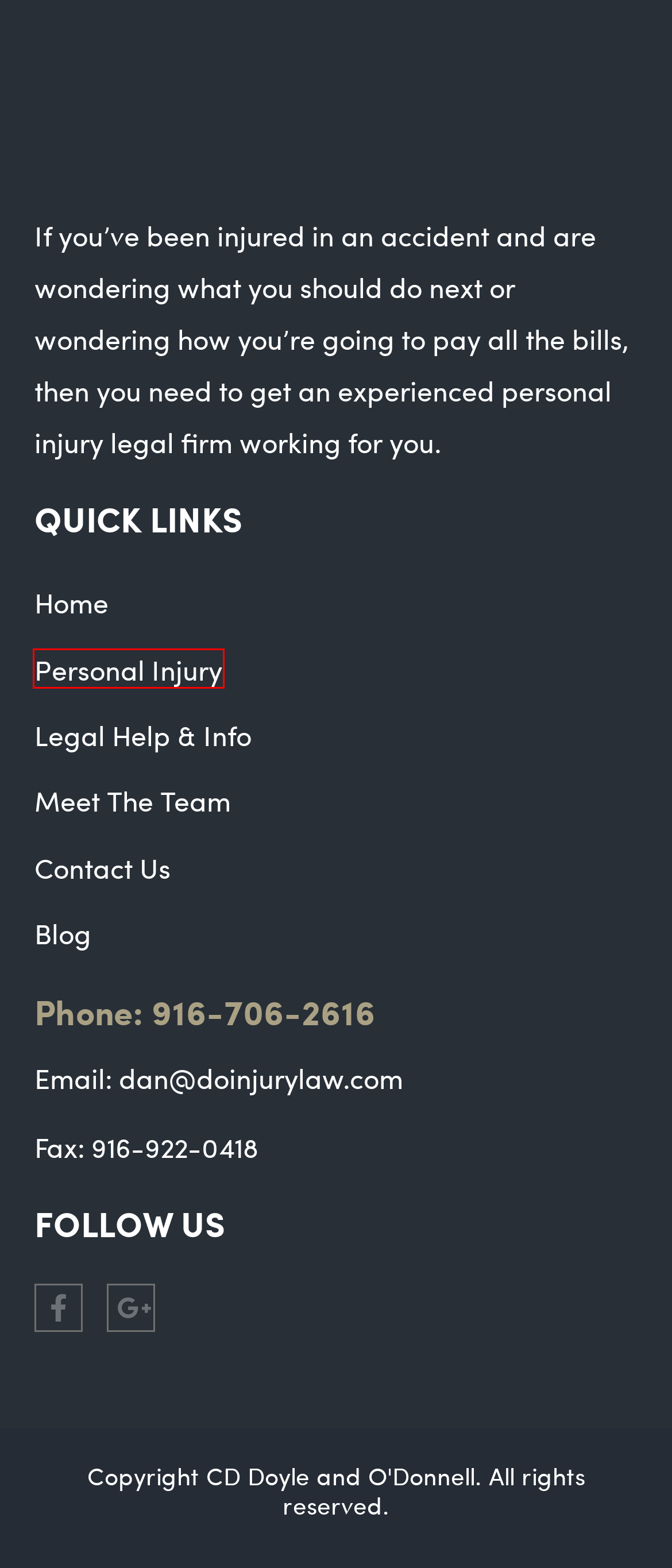Given a screenshot of a webpage with a red rectangle bounding box around a UI element, select the best matching webpage description for the new webpage that appears after clicking the highlighted element. The candidate descriptions are:
A. Personal Injury Lawyers Sacramento | Doyle and O’Donnell
B. Provider of all the Pivotal Legal Help & Info
C. Sacramento Personal Injury & Auto Accident Attorneys | Doyle & O'Donnell
D. Sacramento Bicycle Accident Lawyers | Doyle and O’Donnell Injury Law
E. Auto Accident Attorney in Sacramento, CA | Doyle and O’Donnell Injury Law
F. Contact The Attorneys at Doyle & O'Donnell Personal Injury Law
G. Personal Injury Attorneys - Doyle and O’Donnell Injury Law
H. Gain Knowledge With Our Valuable Blogs

G